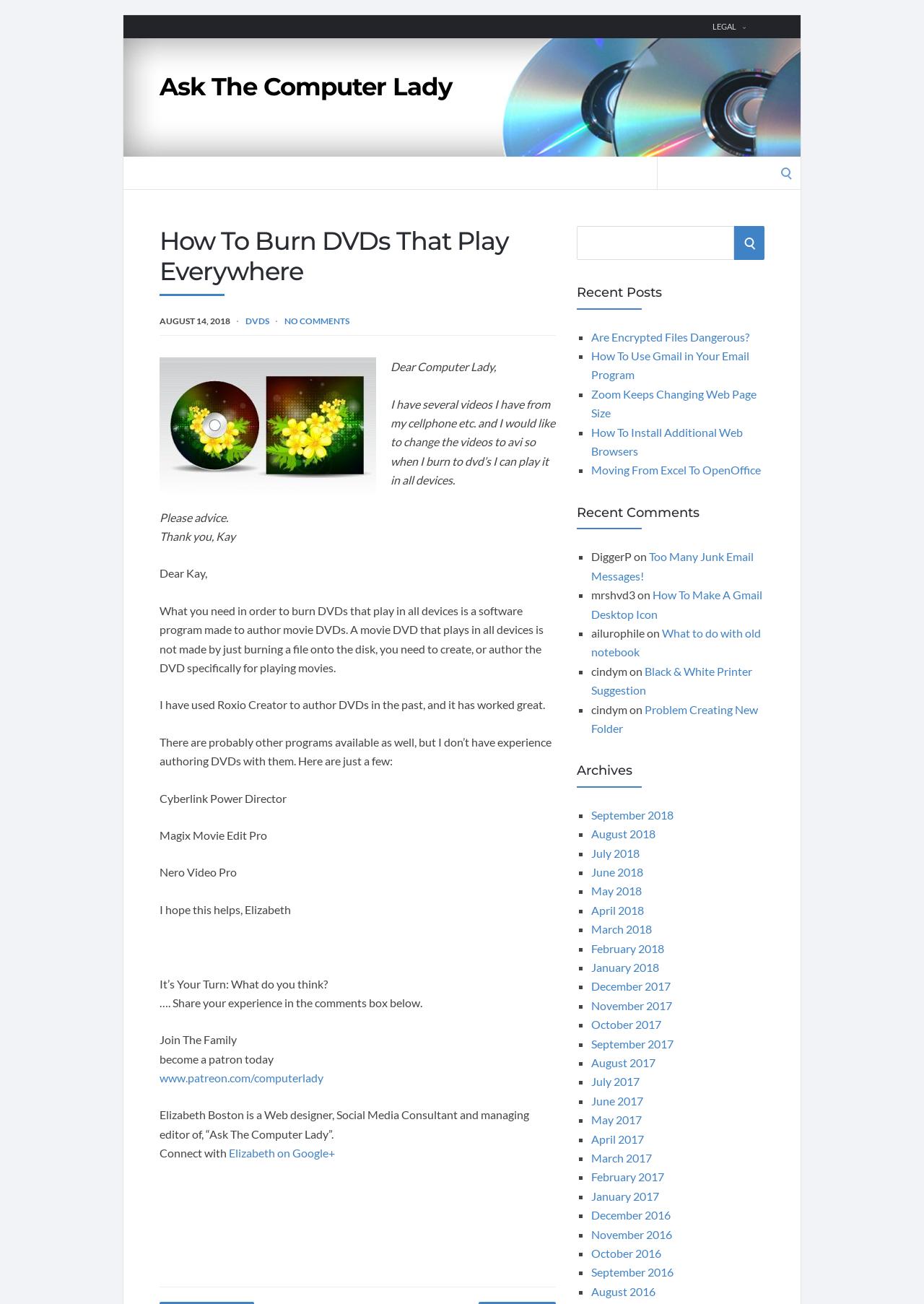What is the purpose of Roxio Creator?
Please look at the screenshot and answer using one word or phrase.

Author DVDs